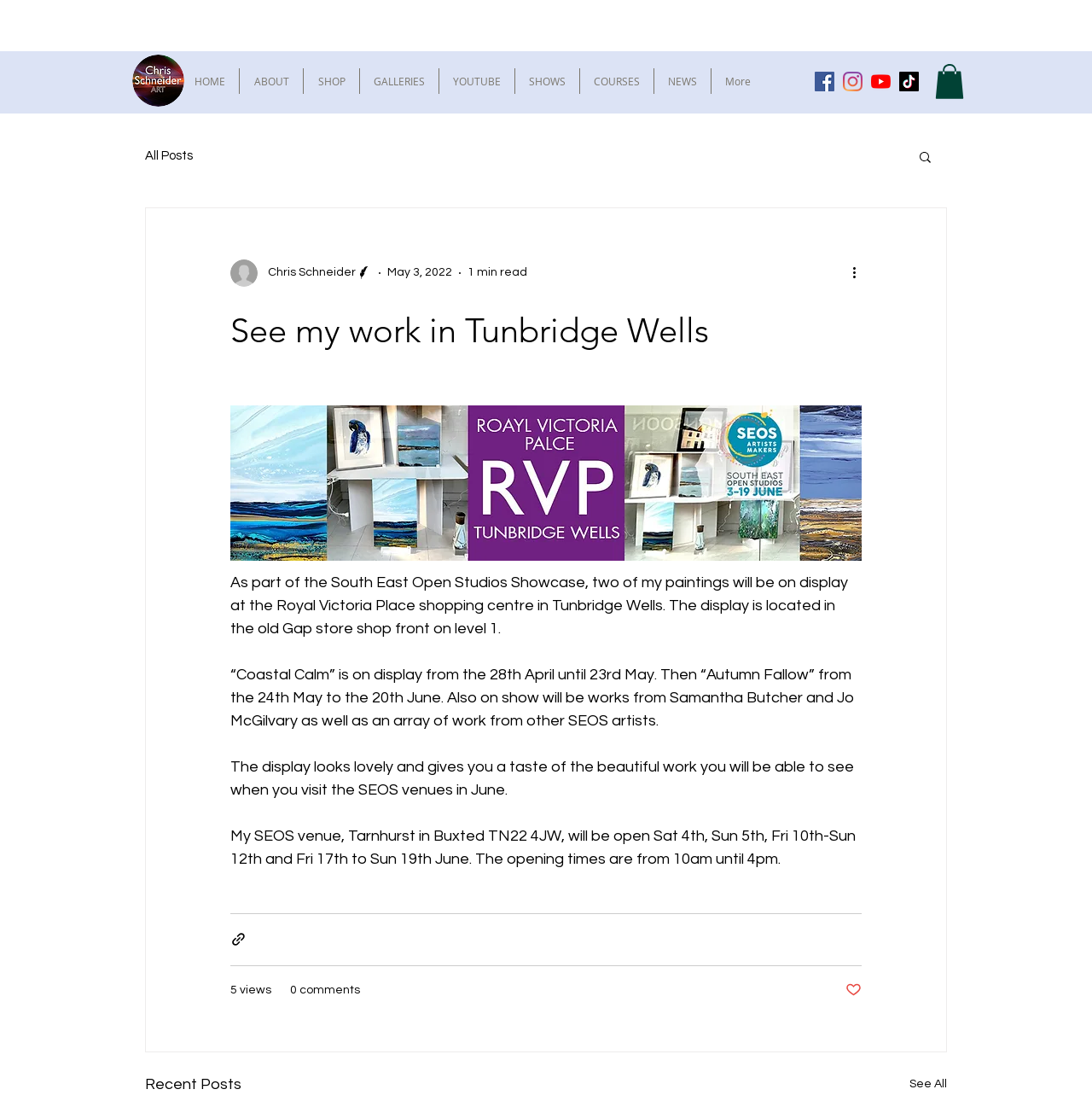Identify the bounding box coordinates of the section that should be clicked to achieve the task described: "View recent posts".

[0.133, 0.973, 0.221, 0.996]